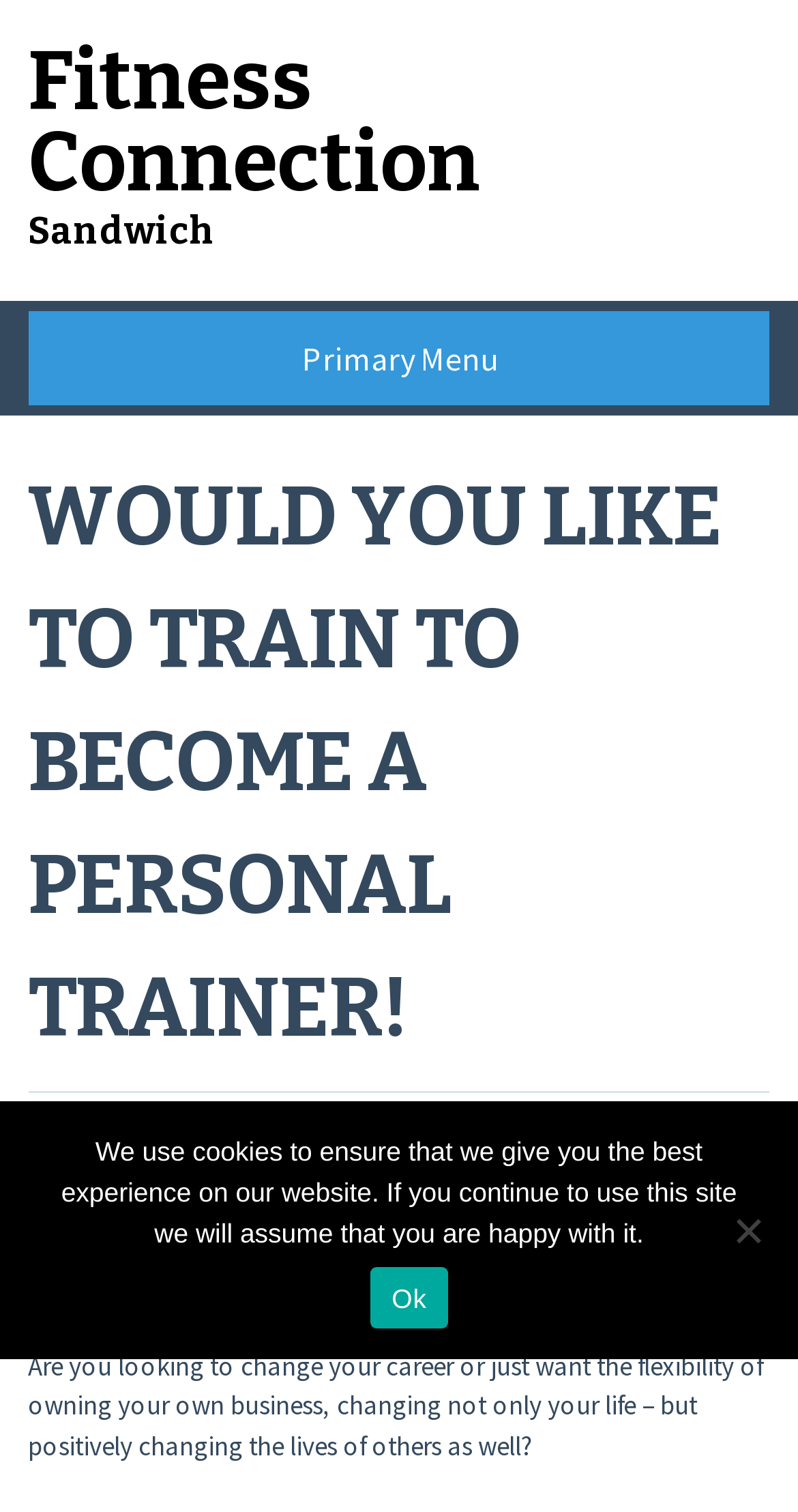Using a single word or phrase, answer the following question: 
What is the purpose of Fitness Connection PT Academy?

To become a Personal Trainer